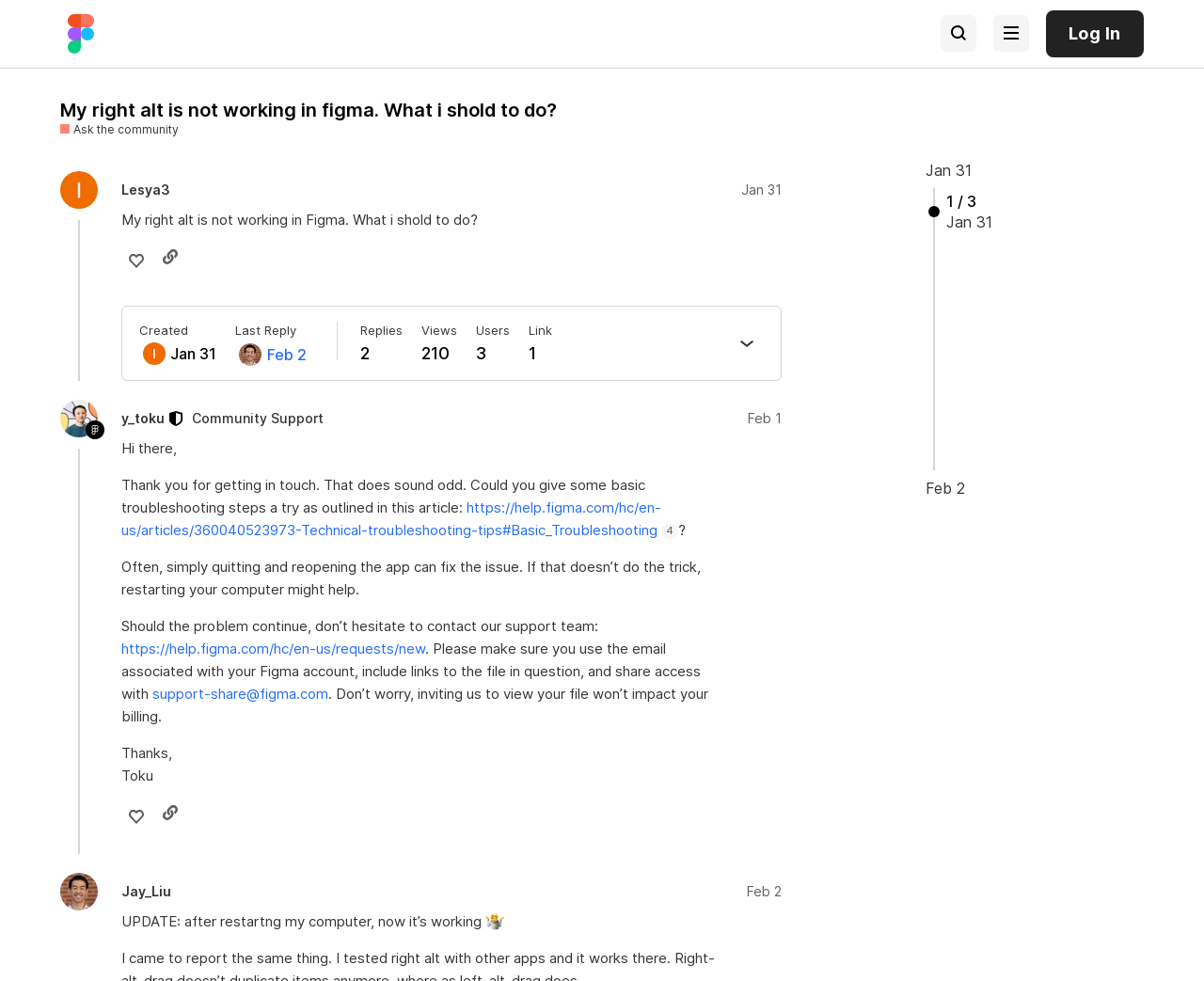Please determine the bounding box coordinates for the element that should be clicked to follow these instructions: "Log in to the community forum".

[0.869, 0.011, 0.95, 0.058]